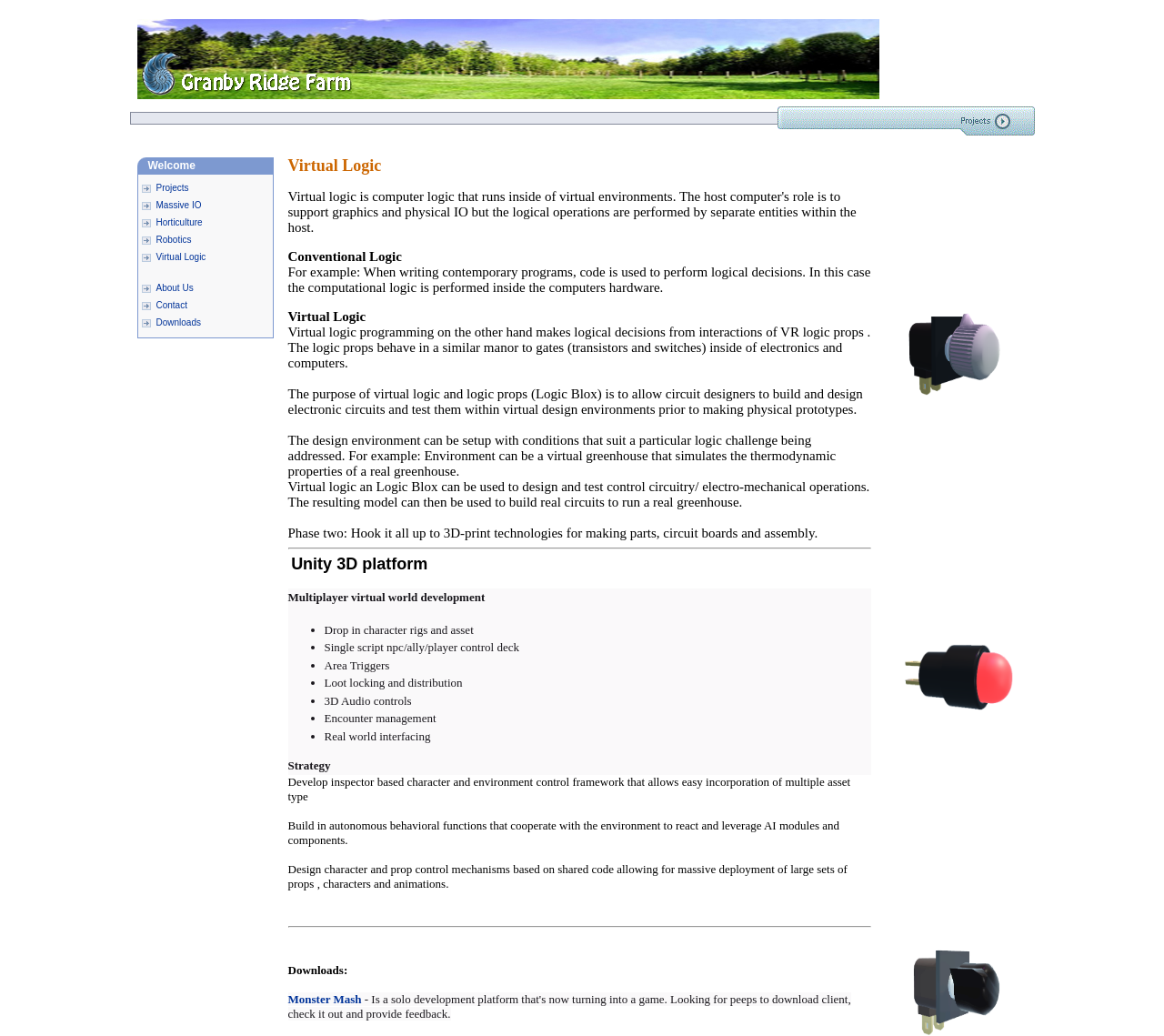Use one word or a short phrase to answer the question provided: 
What is the purpose of the webpage based on its content?

Game development framework